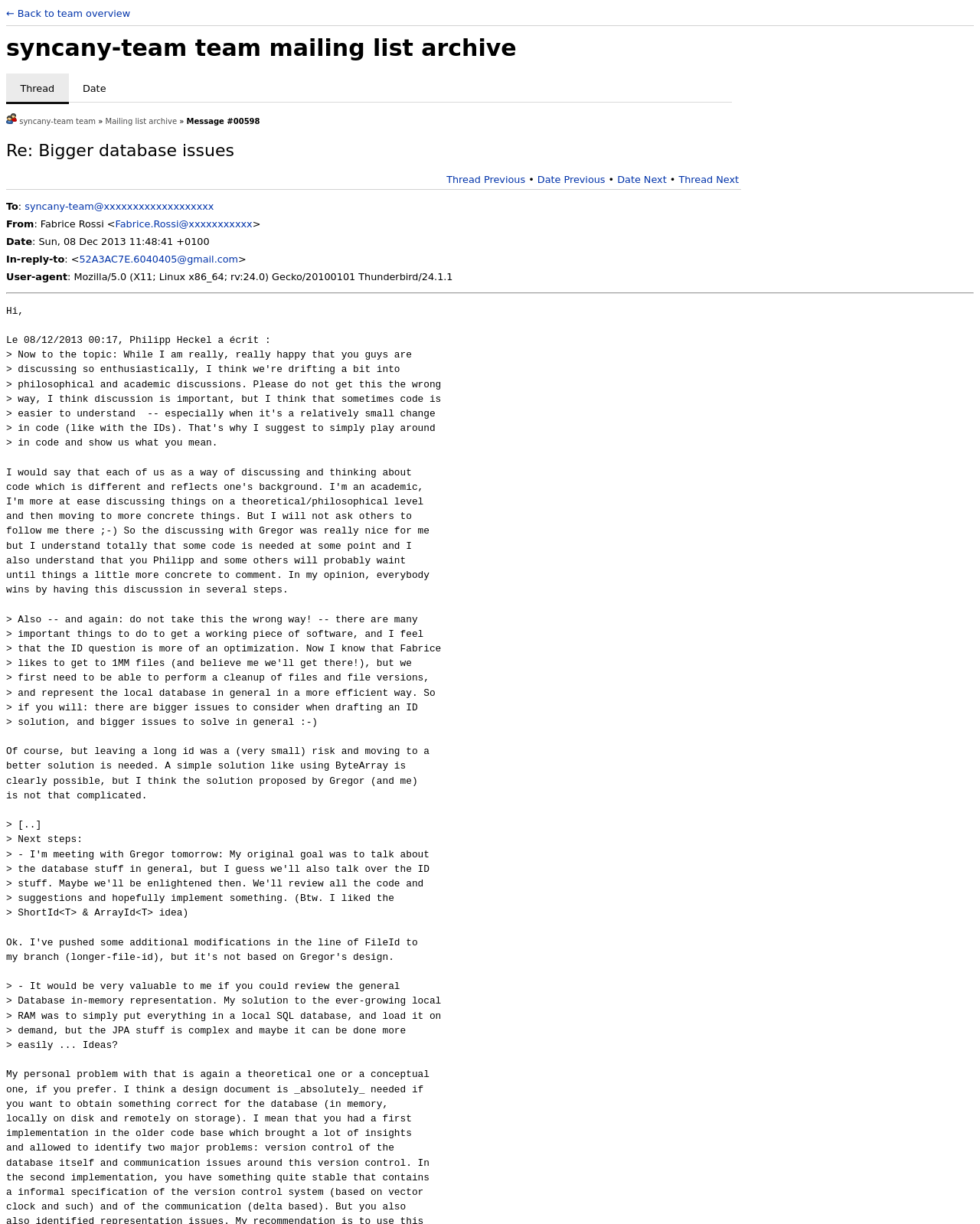Identify the bounding box coordinates of the clickable region to carry out the given instruction: "View messages by thread".

[0.006, 0.066, 0.07, 0.081]